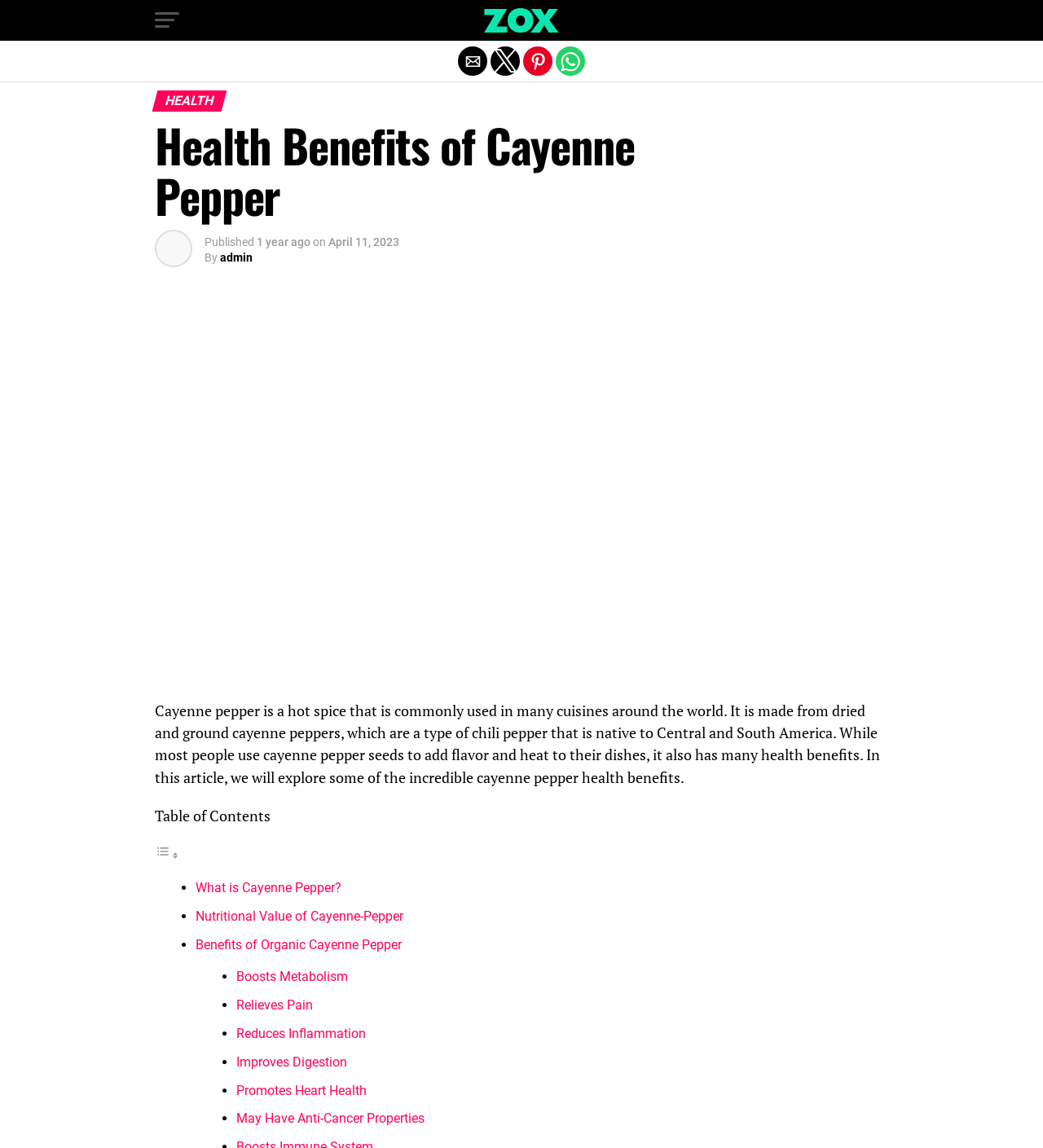Answer in one word or a short phrase: 
What is cayenne pepper made from?

dried and ground cayenne peppers